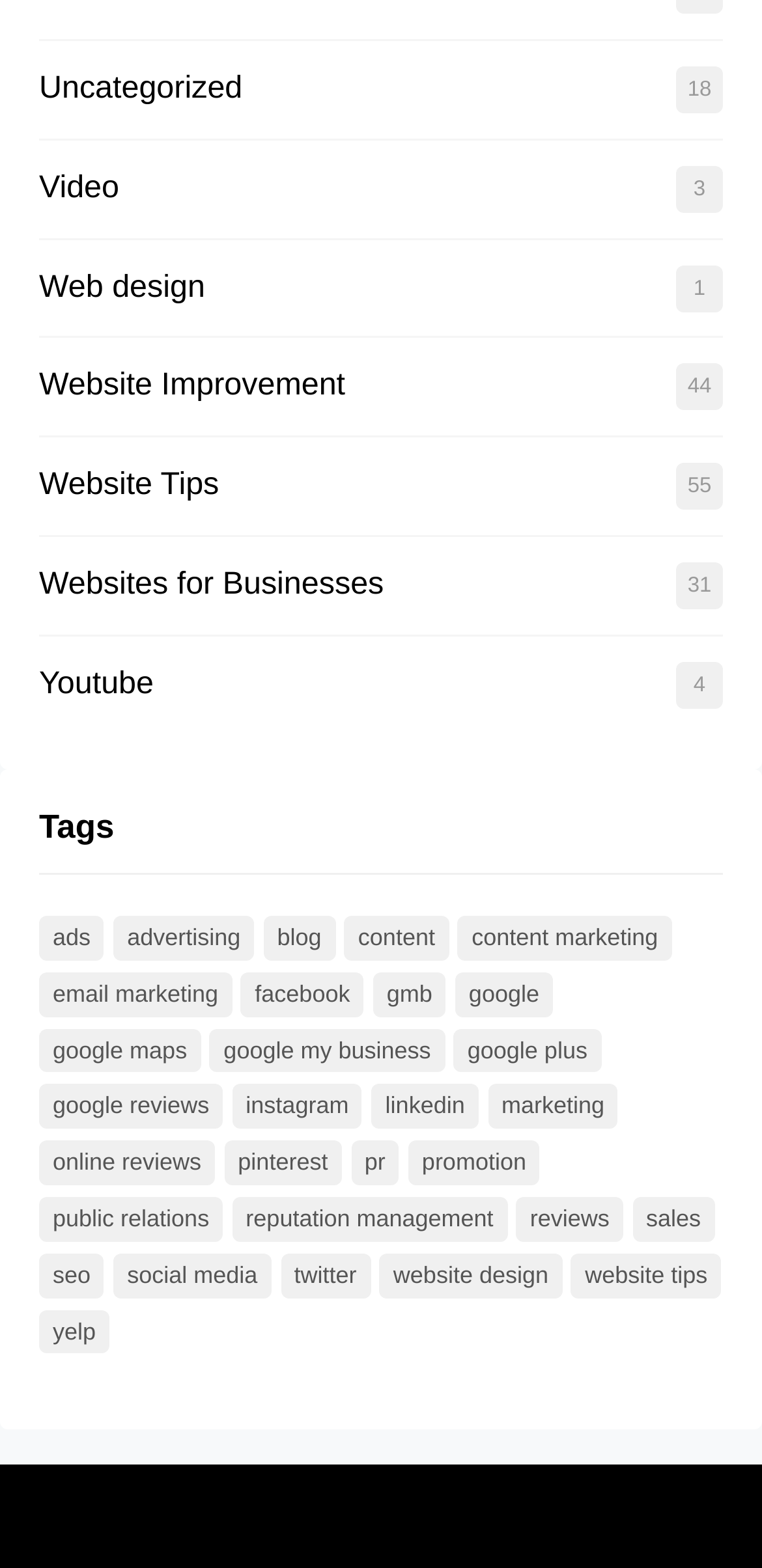Respond with a single word or phrase for the following question: 
How many items are in the 'Website Tips' category?

7